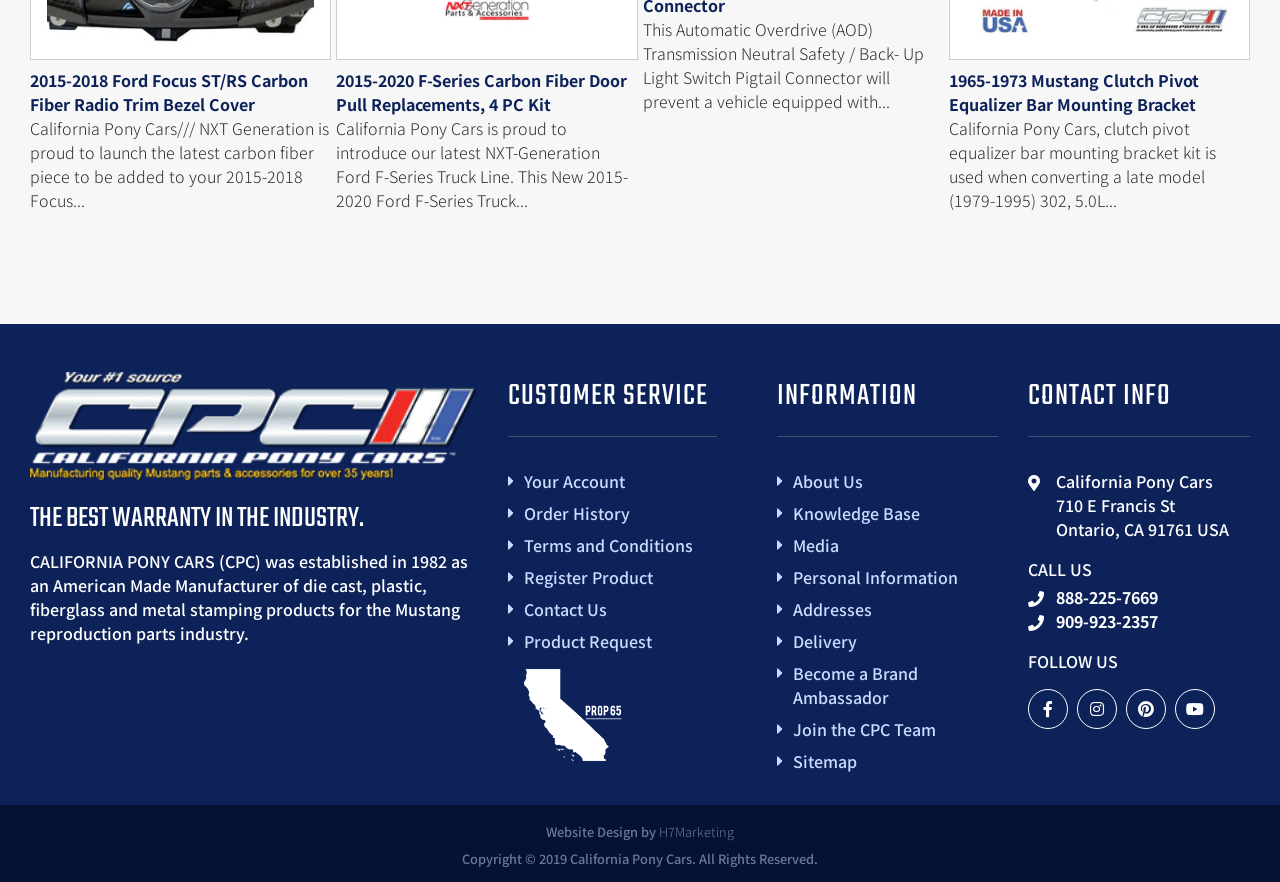What type of products does California Pony Cars offer?
Provide an in-depth and detailed answer to the question.

From the StaticText elements with IDs 341 and 521, we can infer that California Pony Cars offers products related to Ford F-Series Truck Line and Mustang reproduction parts.